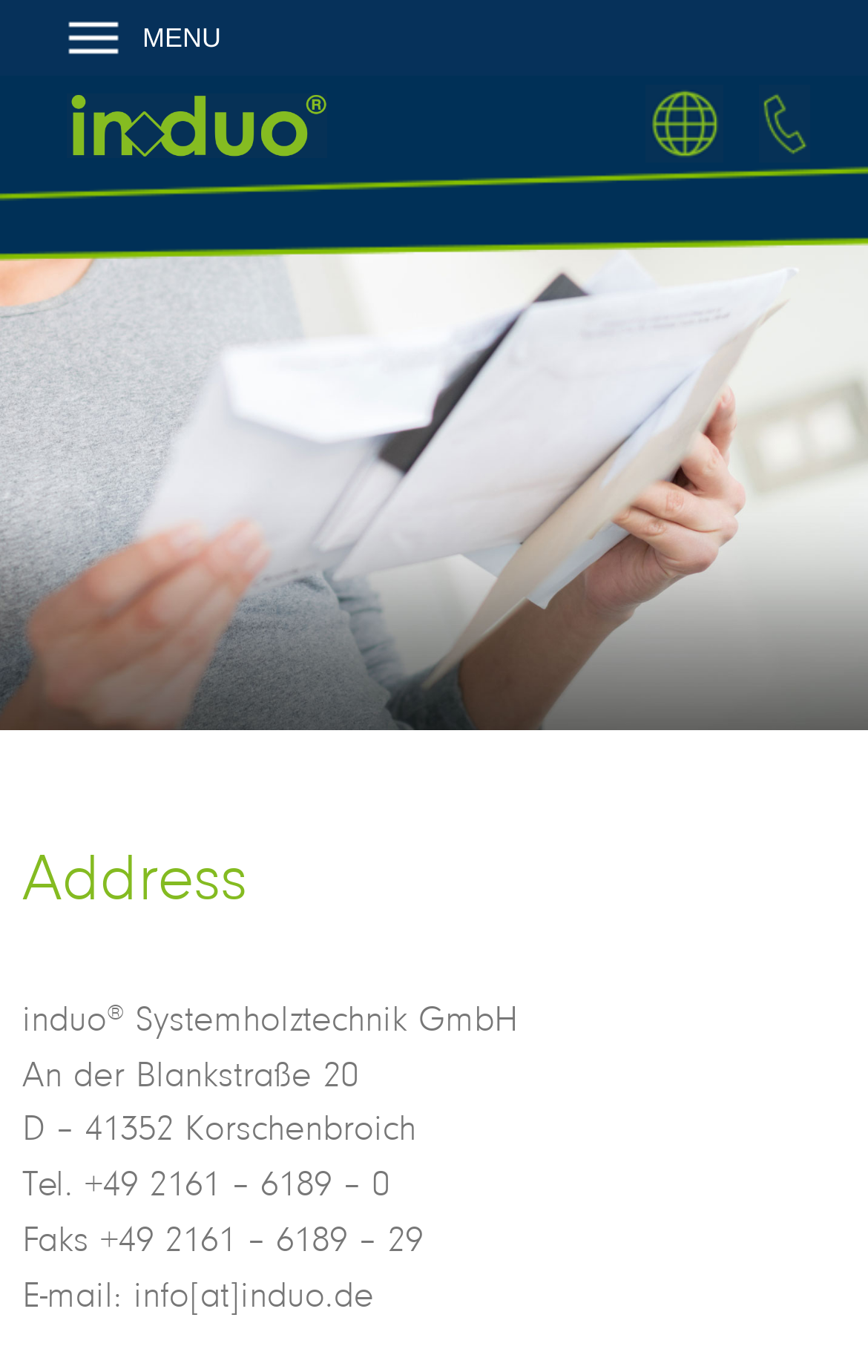How many links are there in the top section?
Please provide a single word or phrase answer based on the image.

3